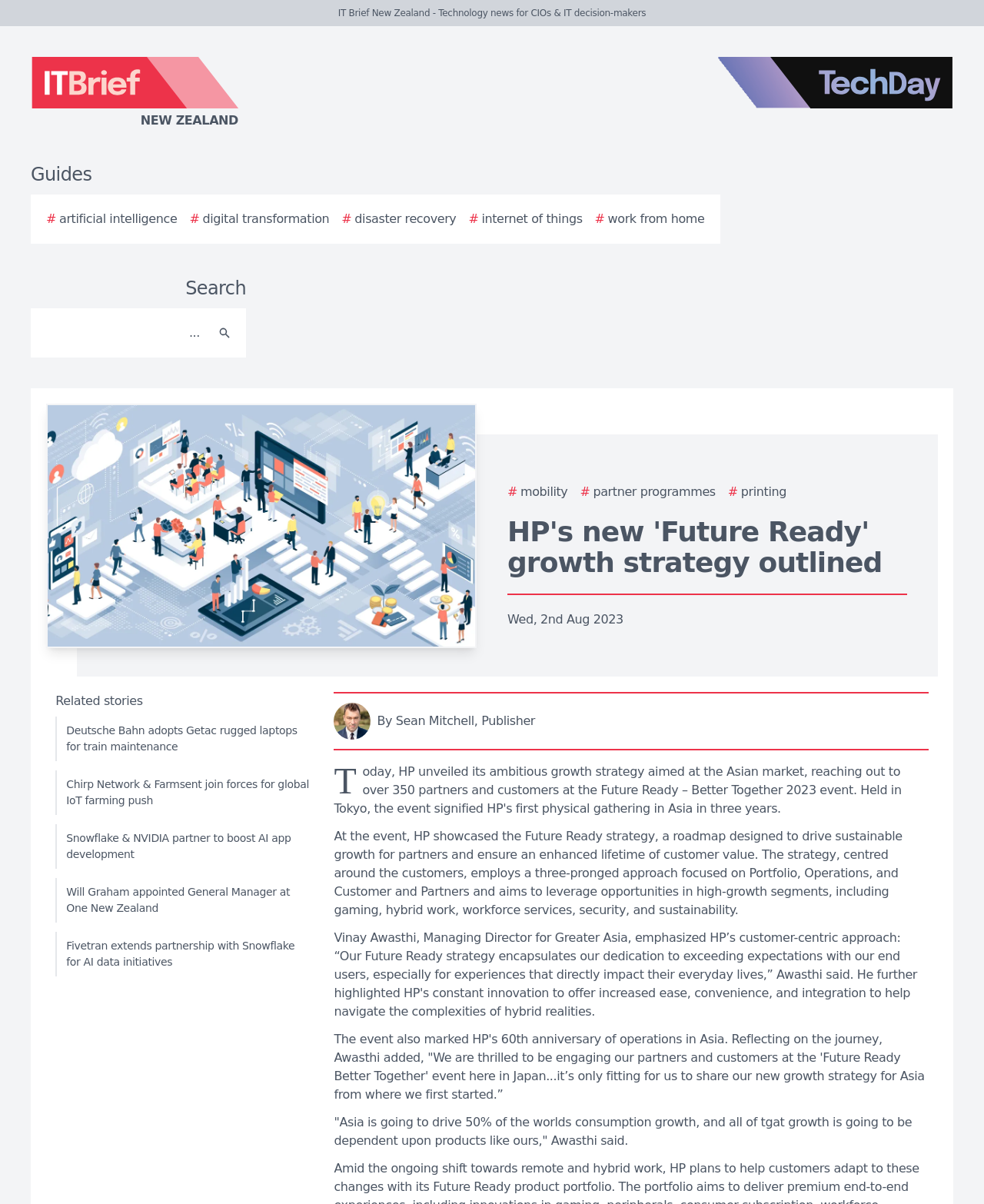Illustrate the webpage with a detailed description.

The webpage appears to be a news article or blog post from IT Brief New Zealand, a technology news website for CIOs and IT decision-makers. At the top of the page, there is a logo of IT Brief New Zealand on the left and a TechDay logo on the right. Below the logos, there is a navigation menu with links to guides and various technology topics such as artificial intelligence, digital transformation, and disaster recovery.

In the center of the page, there is a search bar with a search button on the right. Below the search bar, there is a large image that takes up most of the width of the page. The main content of the page is an article about HP's new "Future Ready" growth strategy, which is outlined in a heading. The article is dated August 2nd, 2023, and has an author image and name, Sean Mitchell, Publisher.

The article text is divided into several paragraphs, which describe HP's Future Ready strategy, its goals, and its approach. There are also quotes from an HP executive, Awasthi, about the company's growth strategy and its operations in Asia. The article also mentions that the event marked HP's 60th anniversary of operations in Asia.

At the bottom of the page, there is a section titled "Related stories" with links to other news articles, including stories about Deutsche Bahn, Chirp Network, Snowflake, and One New Zealand.